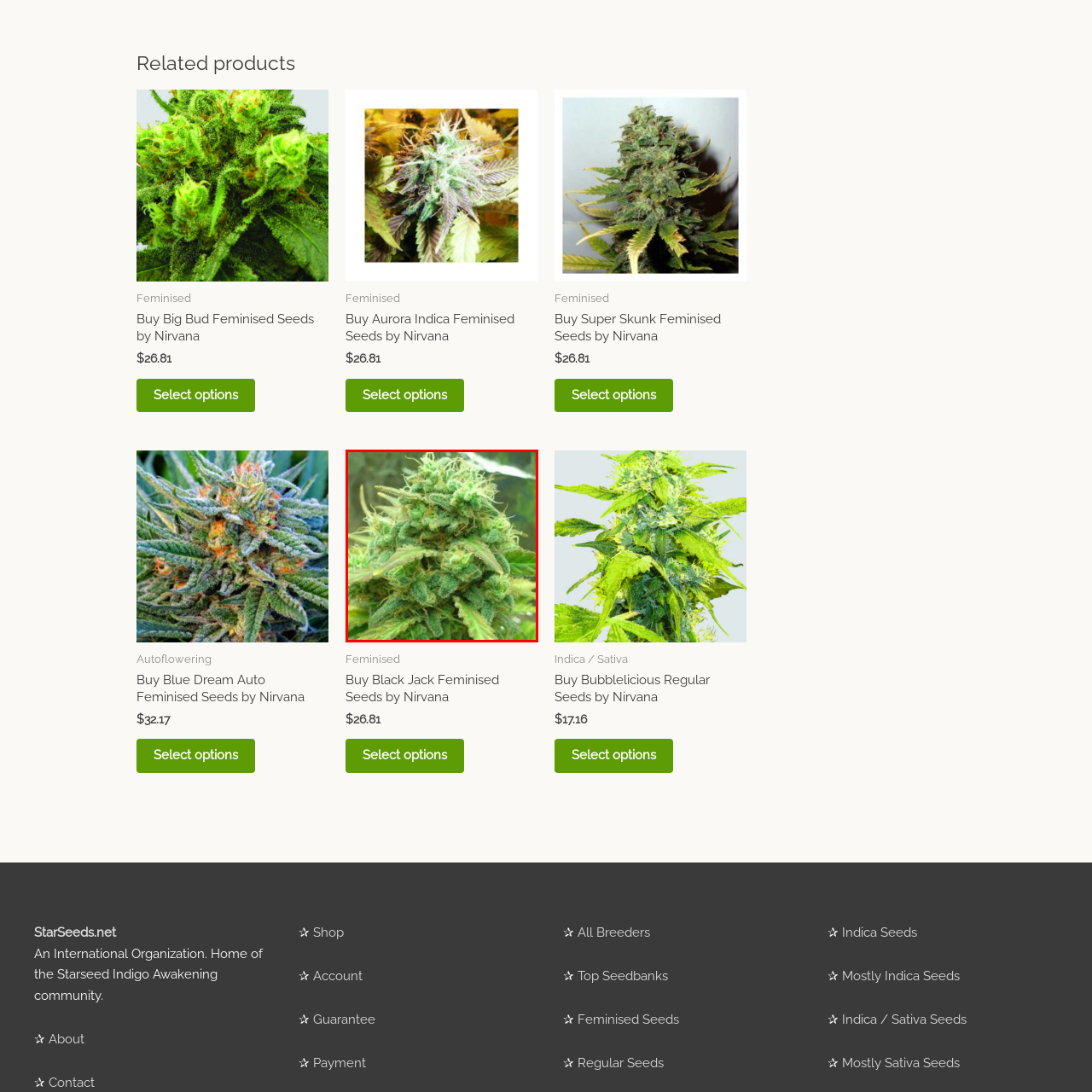What is the purpose of the accompanying information?
Direct your attention to the image marked by the red bounding box and provide a detailed answer based on the visual details available.

The caption states that the accompanying information highlights the strain's availability for those interested in cultivation, which implies that the purpose of the accompanying information is to provide purchasing options and pricing for potential buyers.